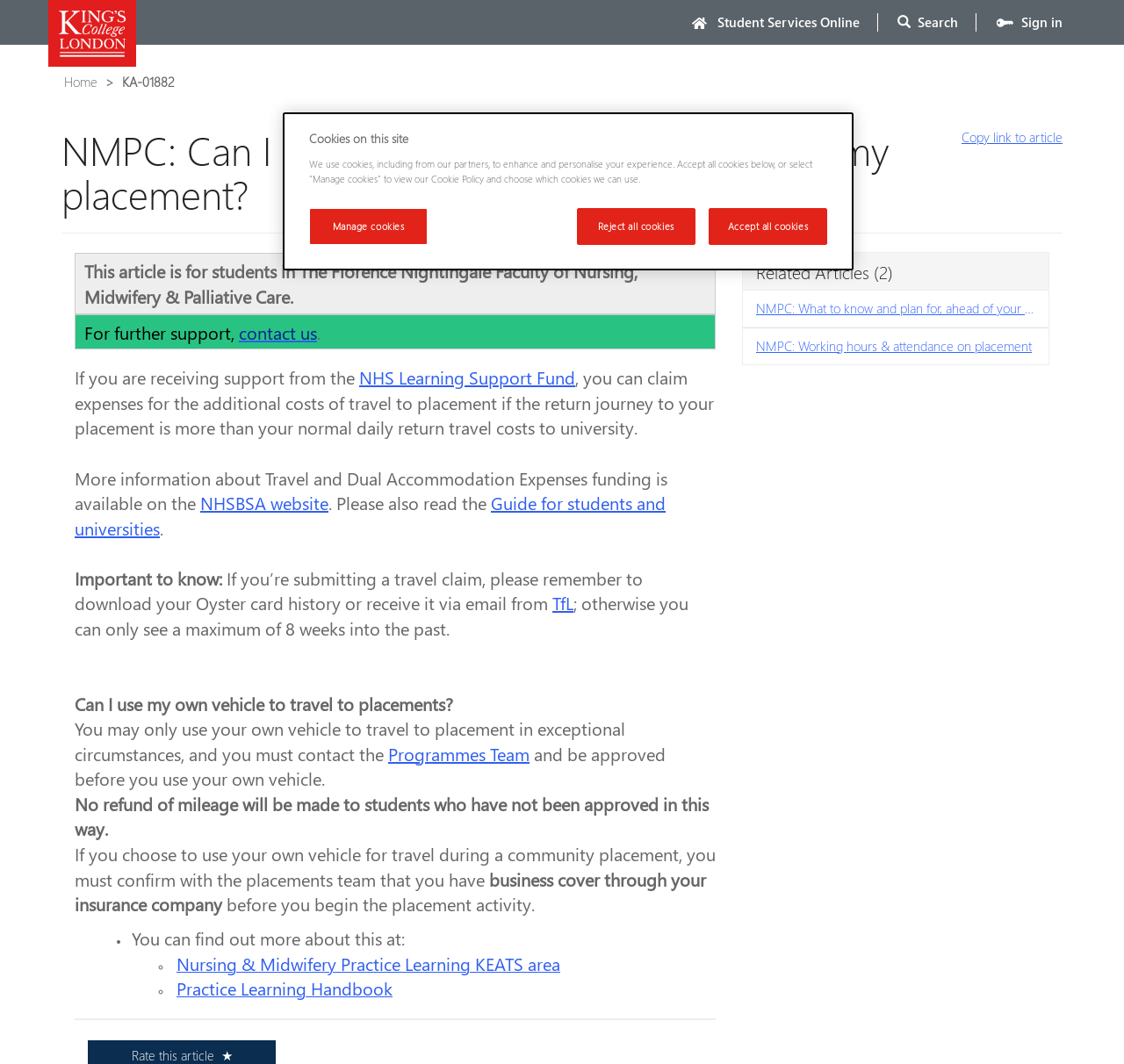Locate the bounding box of the UI element described by: "NHSBSA website" in the given webpage screenshot.

[0.178, 0.46, 0.292, 0.484]